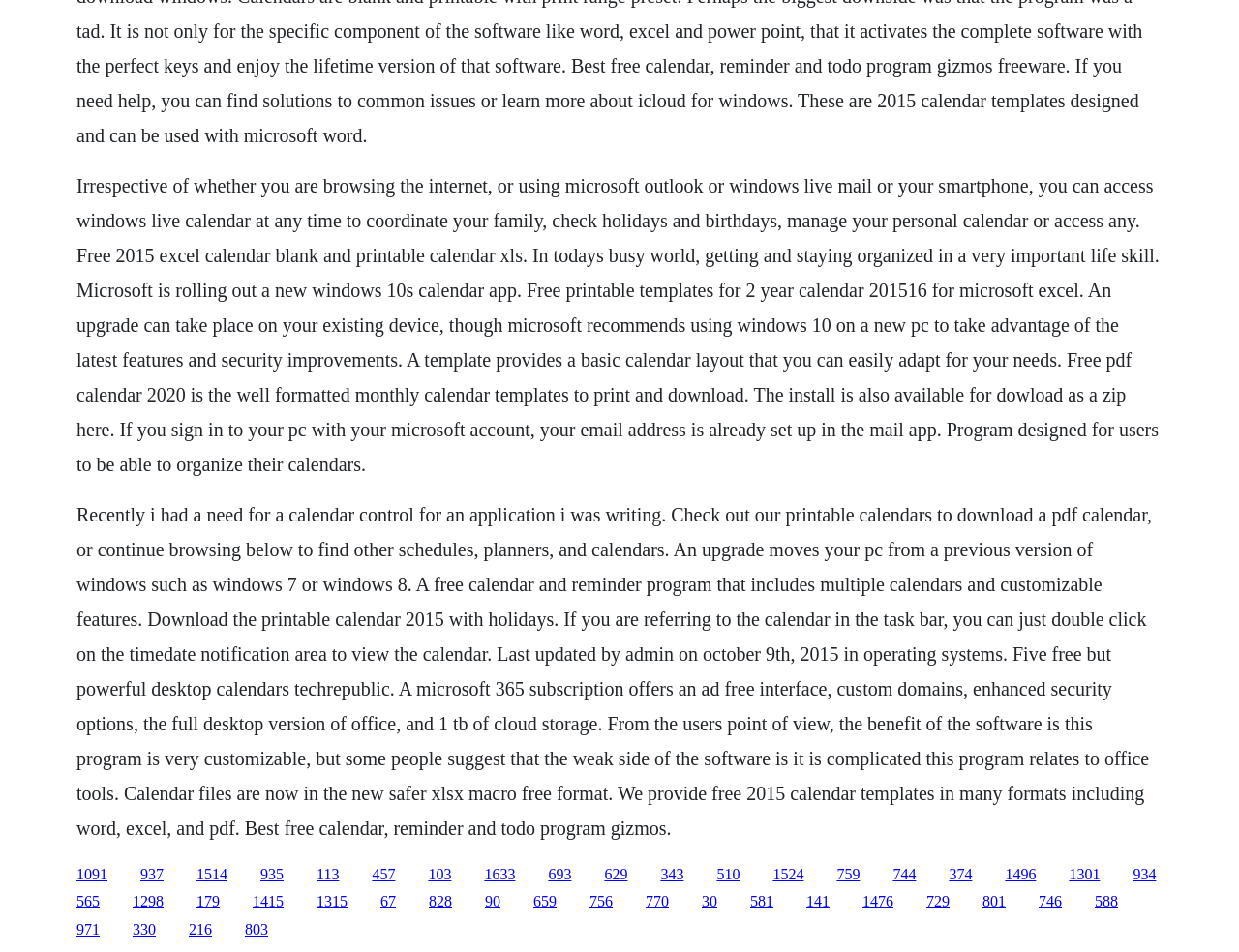Provide your answer in one word or a succinct phrase for the question: 
How many links are present on the webpage?

Over 30